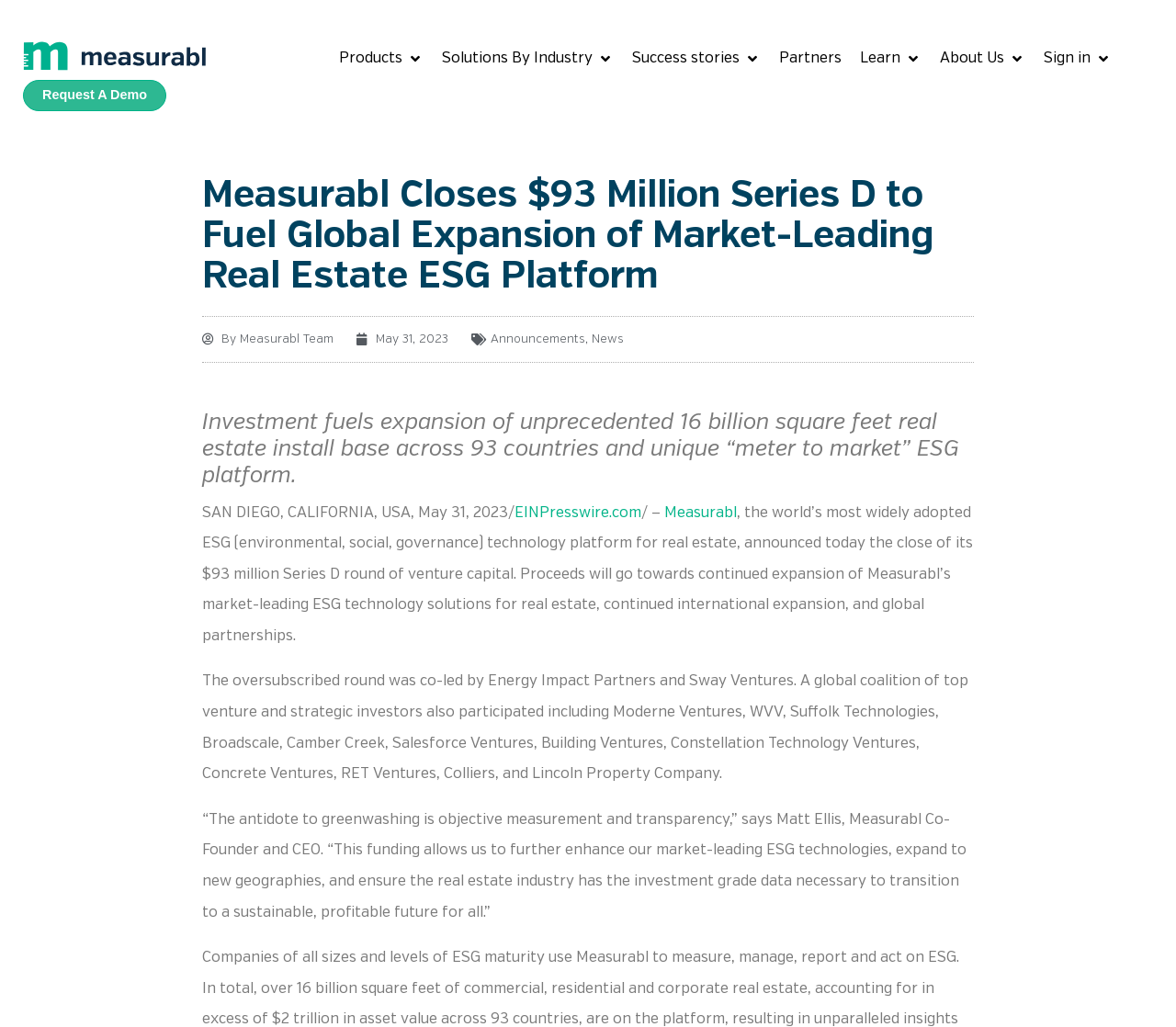Determine the bounding box coordinates for the area that should be clicked to carry out the following instruction: "Navigate to Products".

[0.288, 0.046, 0.342, 0.068]